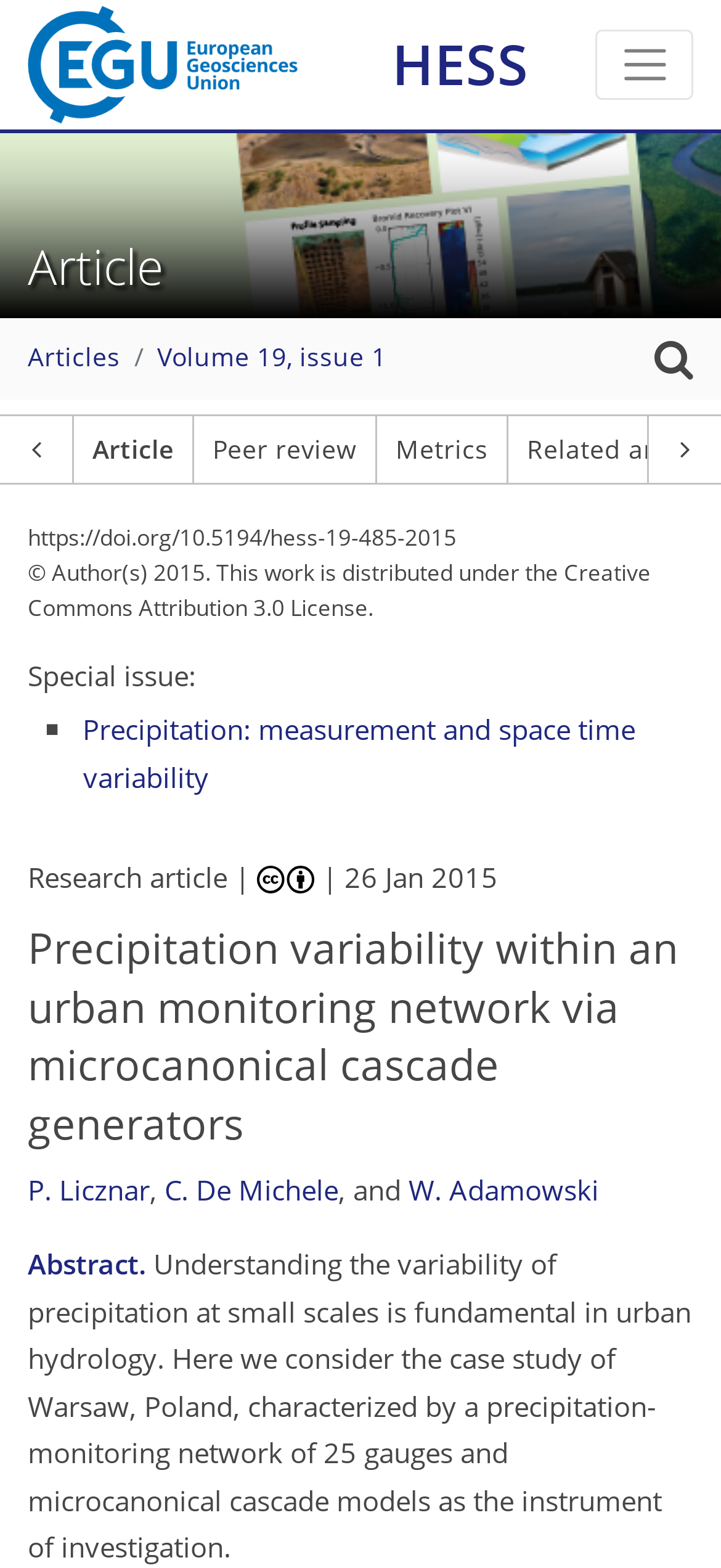Please respond to the question using a single word or phrase:
What is the publication date of the article?

26 Jan 2015